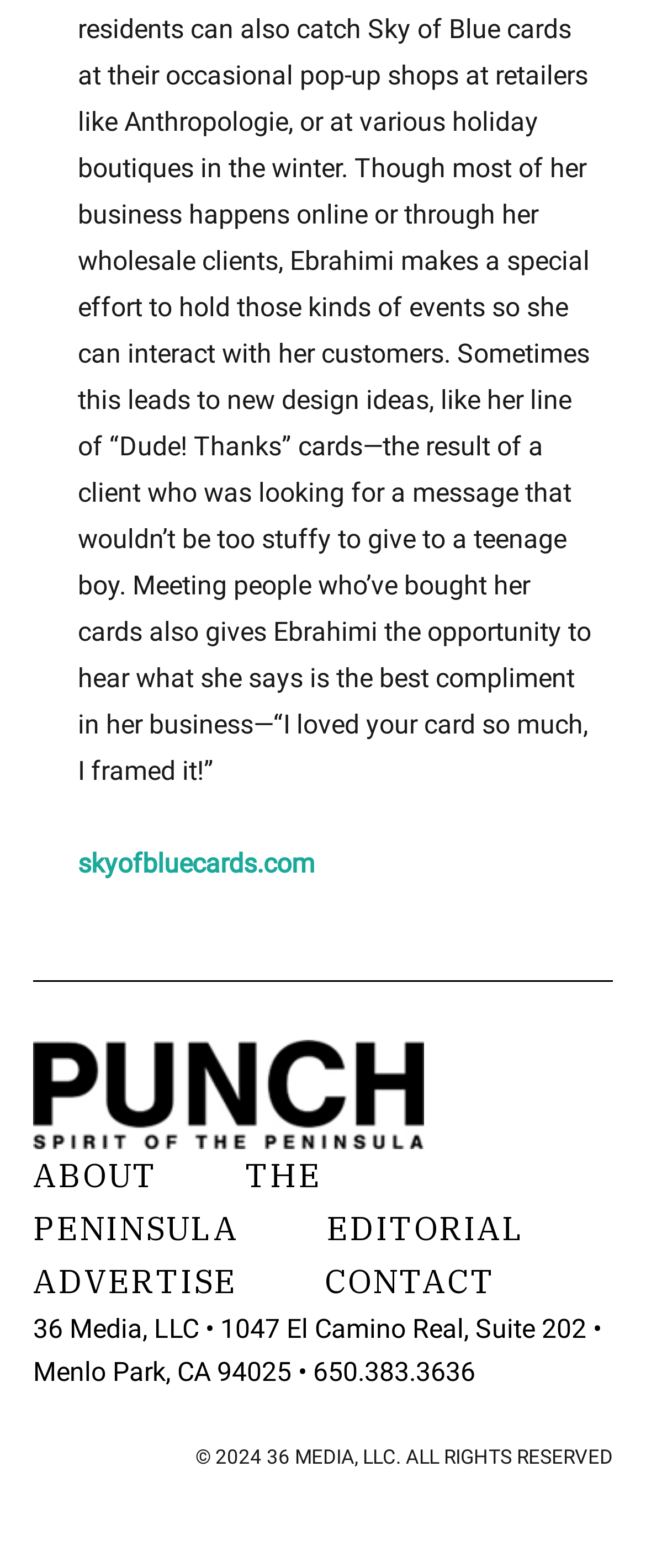What is the phone number of the company?
Could you answer the question with a detailed and thorough explanation?

I found the phone number of the company at the bottom of the webpage, which is '650.383.3636'.